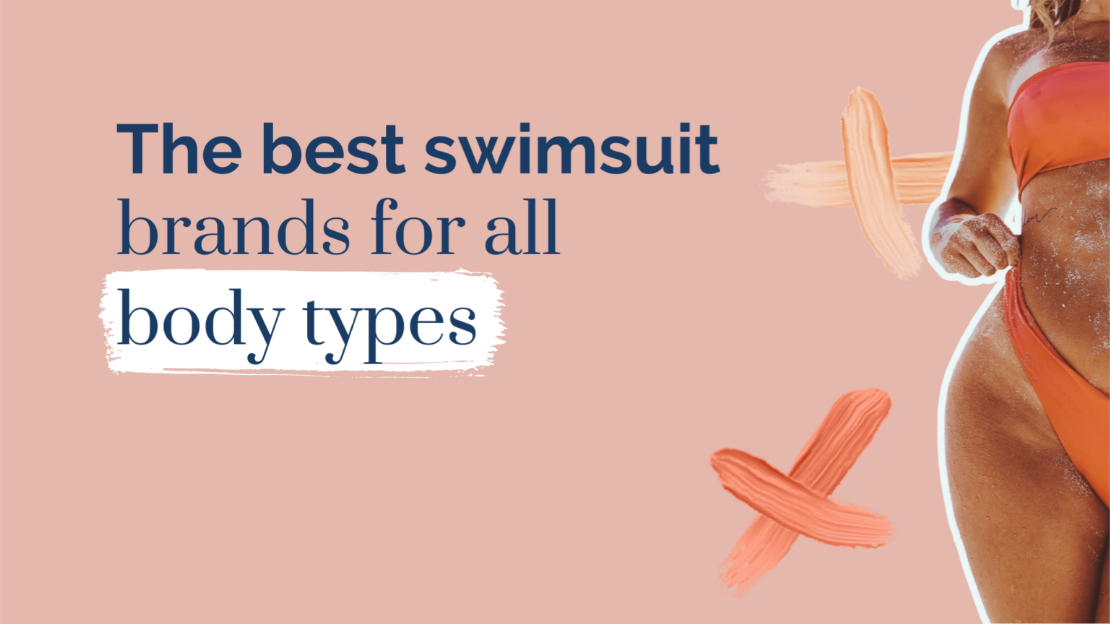Respond with a single word or phrase to the following question:
What style are the brush strokes surrounding the text?

Playful, pastel-colored